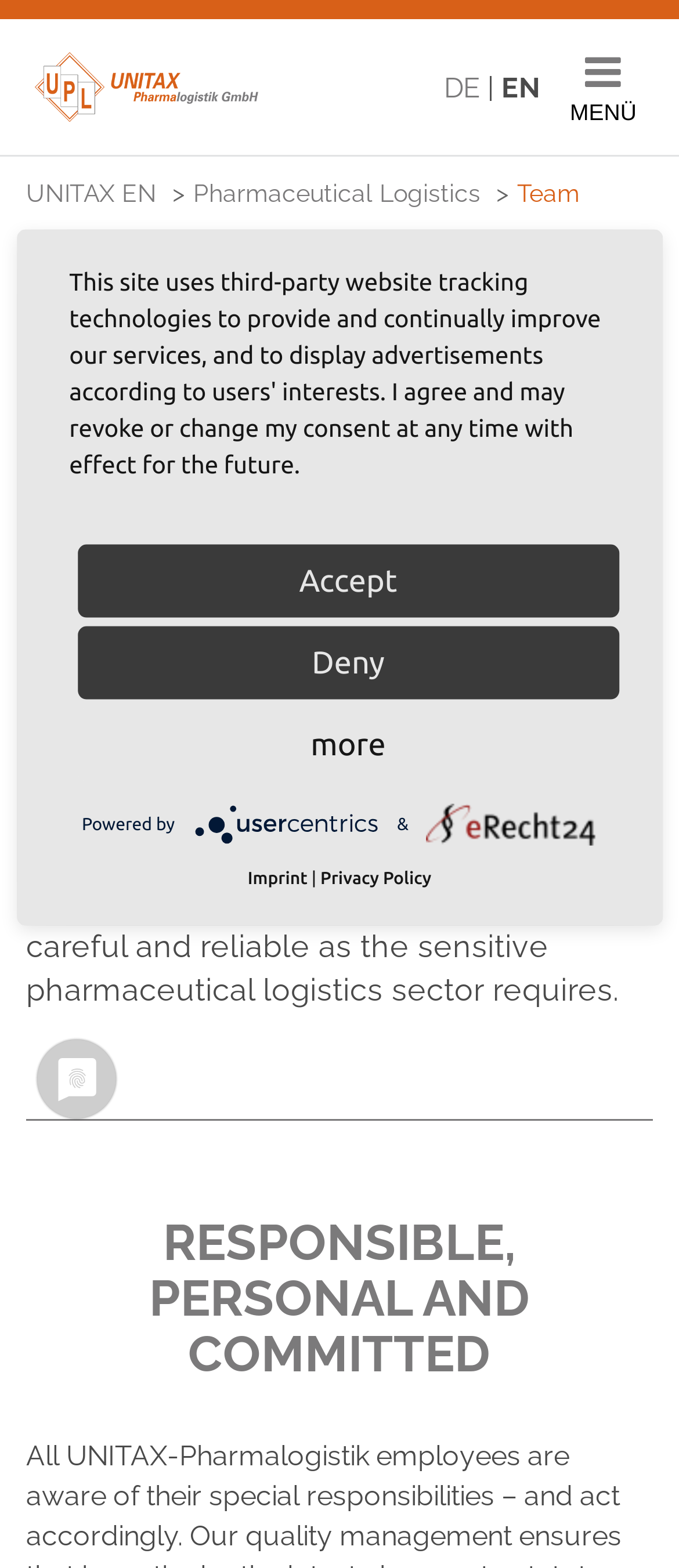Please determine the bounding box coordinates of the clickable area required to carry out the following instruction: "Read more about the team's area of responsibility". The coordinates must be four float numbers between 0 and 1, represented as [left, top, right, bottom].

[0.418, 0.408, 0.869, 0.431]